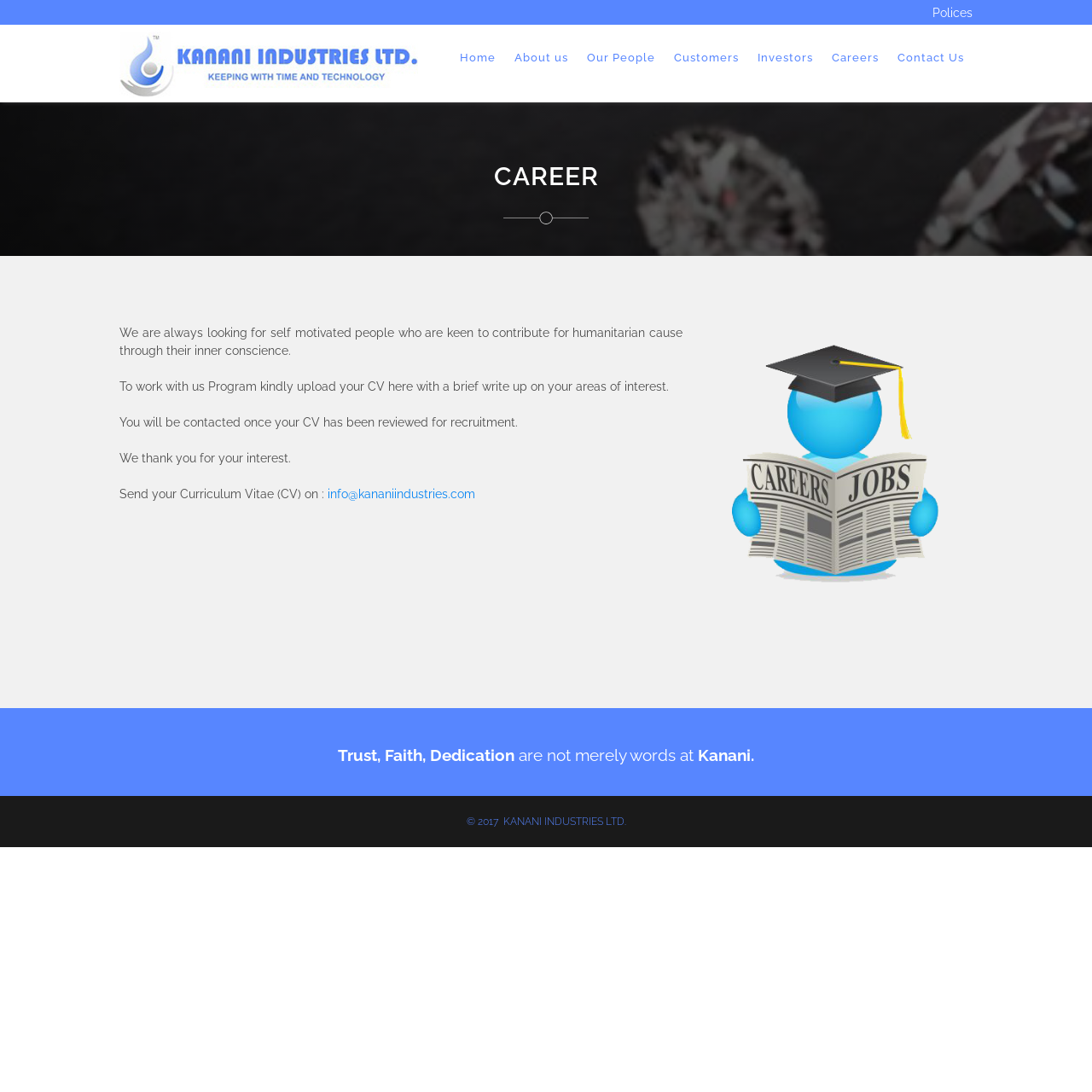Locate the bounding box coordinates of the clickable element to fulfill the following instruction: "Click on the 'Home' link". Provide the coordinates as four float numbers between 0 and 1 in the format [left, top, right, bottom].

[0.413, 0.041, 0.462, 0.065]